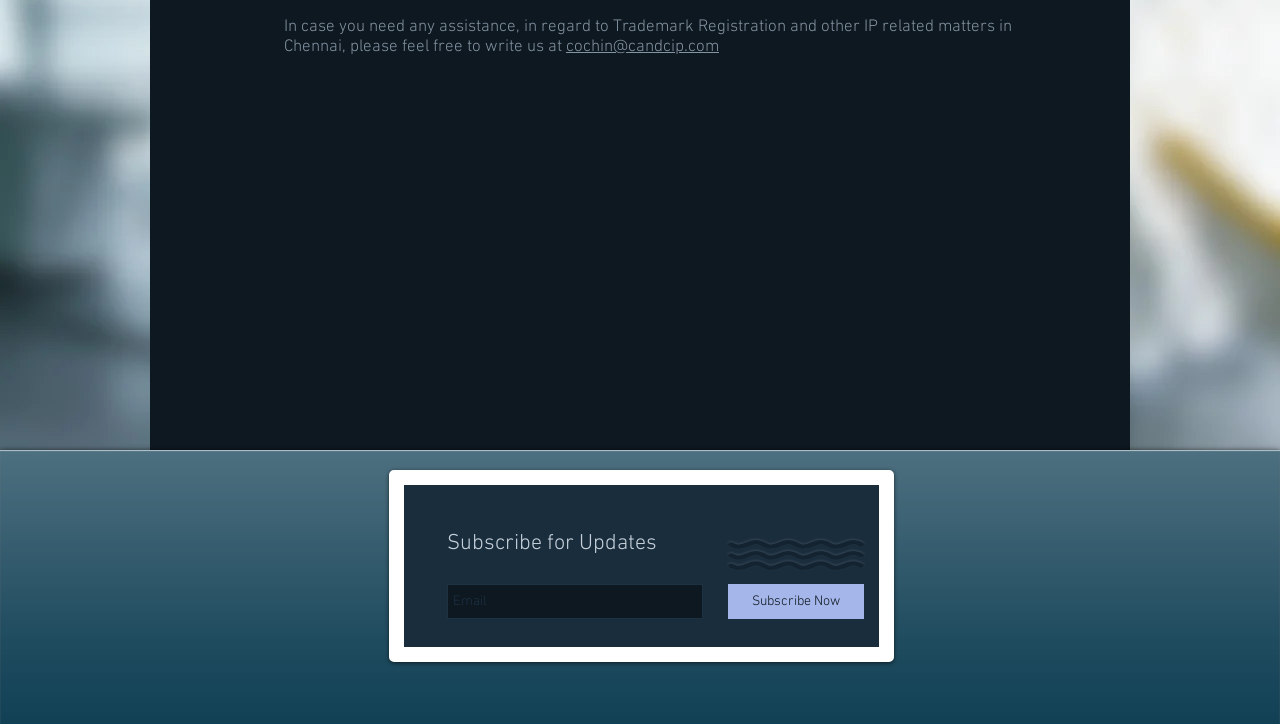Given the element description, predict the bounding box coordinates in the format (top-left x, top-left y, bottom-right x, bottom-right y). Make sure all values are between 0 and 1. Here is the element description: Subscribe Now

[0.569, 0.807, 0.675, 0.855]